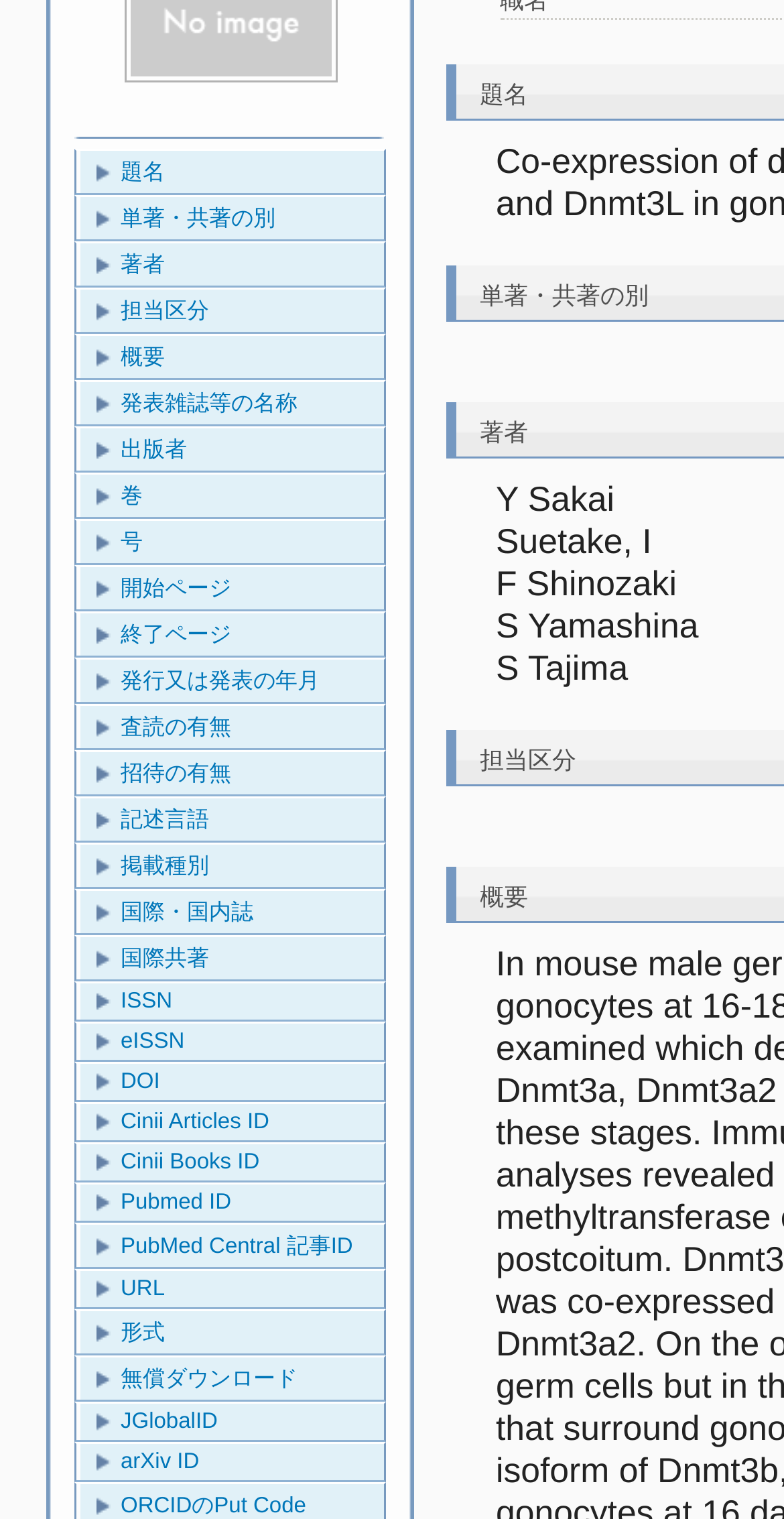Please determine the bounding box coordinates for the UI element described as: "Commercial".

None